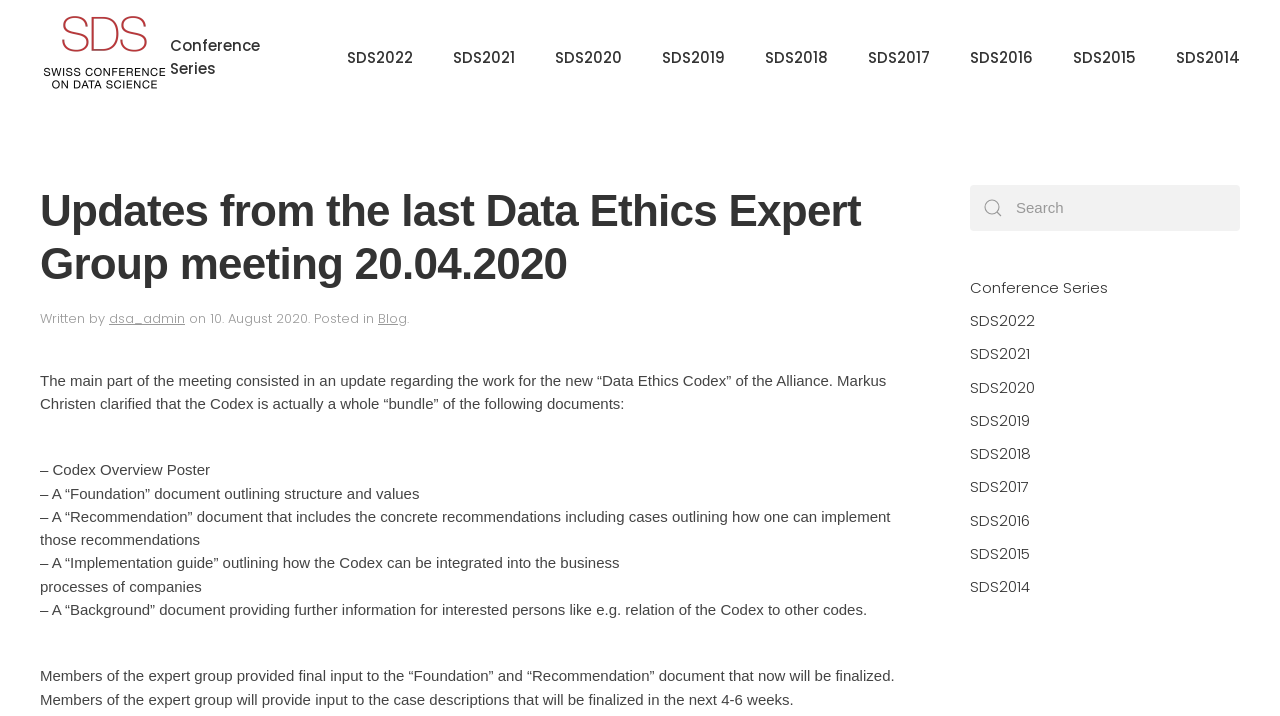Highlight the bounding box coordinates of the element you need to click to perform the following instruction: "Click Submit."

None